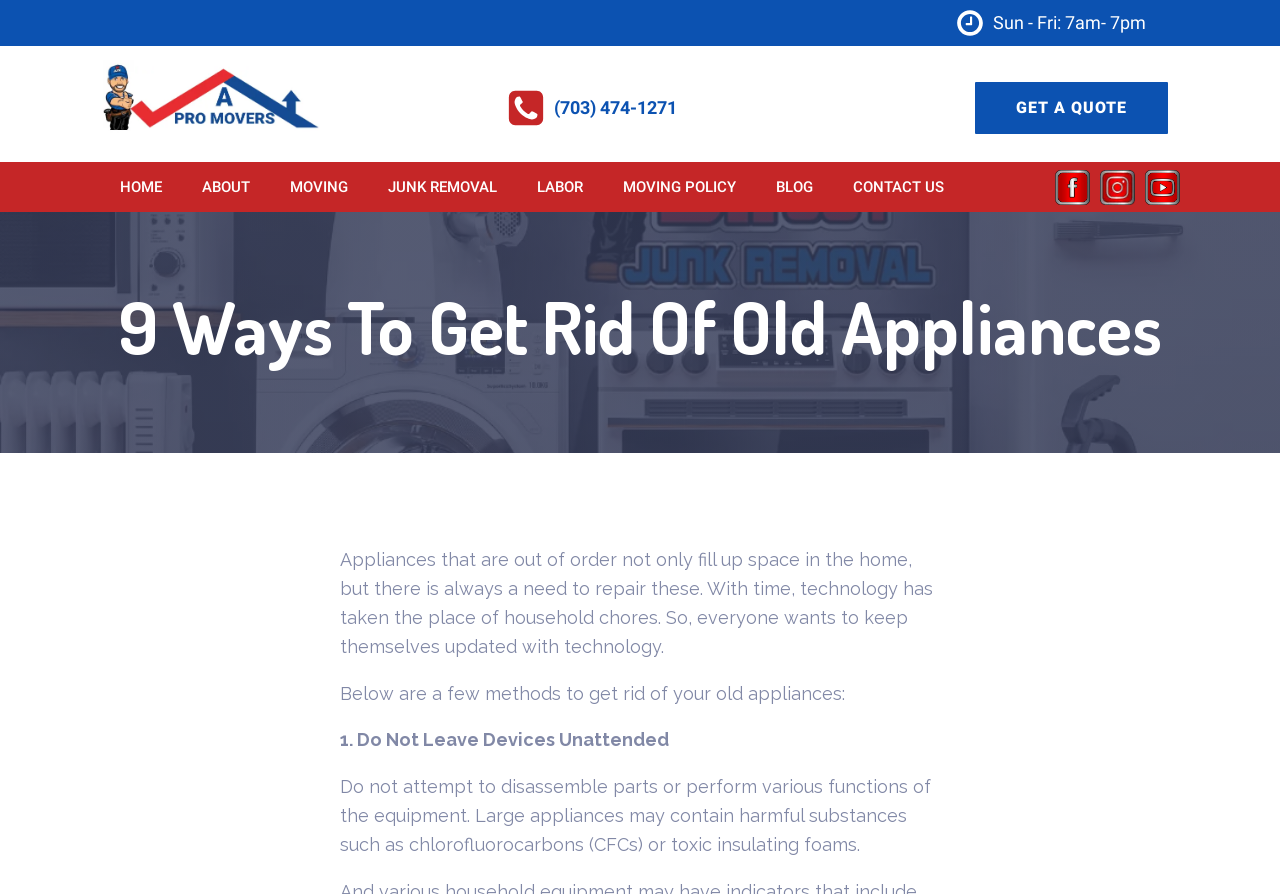Describe all the key features of the webpage in detail.

The webpage appears to be an article or blog post about getting rid of old appliances. At the top, there is a clock icon with the text "Sun - Fri: 7am- 7pm" next to it, indicating the business hours of the company. Below this, there are several links to different pages, including "GET A QUOTE", "HOME", "ABOUT", and others, which are arranged horizontally across the page.

To the left of these links, there are two phone icons with a phone number "(703) 474-1271" written next to them. Above these icons, there is a link to "GET A QUOTE". On the right side of the page, there are three social media icons, including a Facebook icon.

The main content of the page starts with a heading "9 Ways To Get Rid Of Old Appliances" followed by a brief introduction to the topic. The introduction explains that old appliances take up space and need to be repaired, and that technology has replaced household chores. 

Below the introduction, there is a subheading "Below are a few methods to get rid of your old appliances:" followed by a list of methods, starting with "1. Do Not Leave Devices Unattended". The first method is explained in detail, warning against attempting to disassemble parts or perform various functions of the equipment, as they may contain harmful substances.